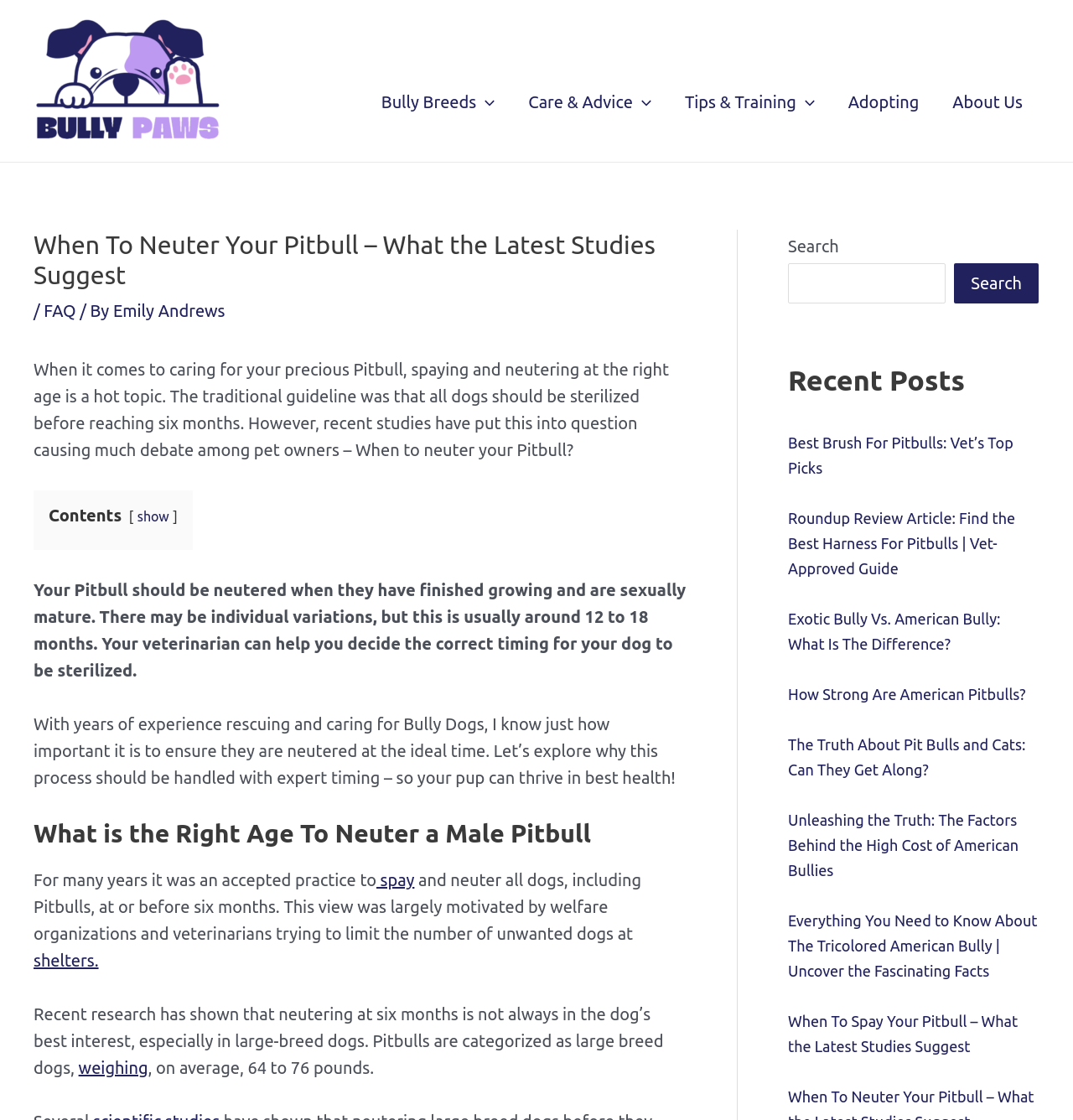Could you locate the bounding box coordinates for the section that should be clicked to accomplish this task: "Click on the 'Bully Breeds' link".

[0.34, 0.061, 0.477, 0.121]